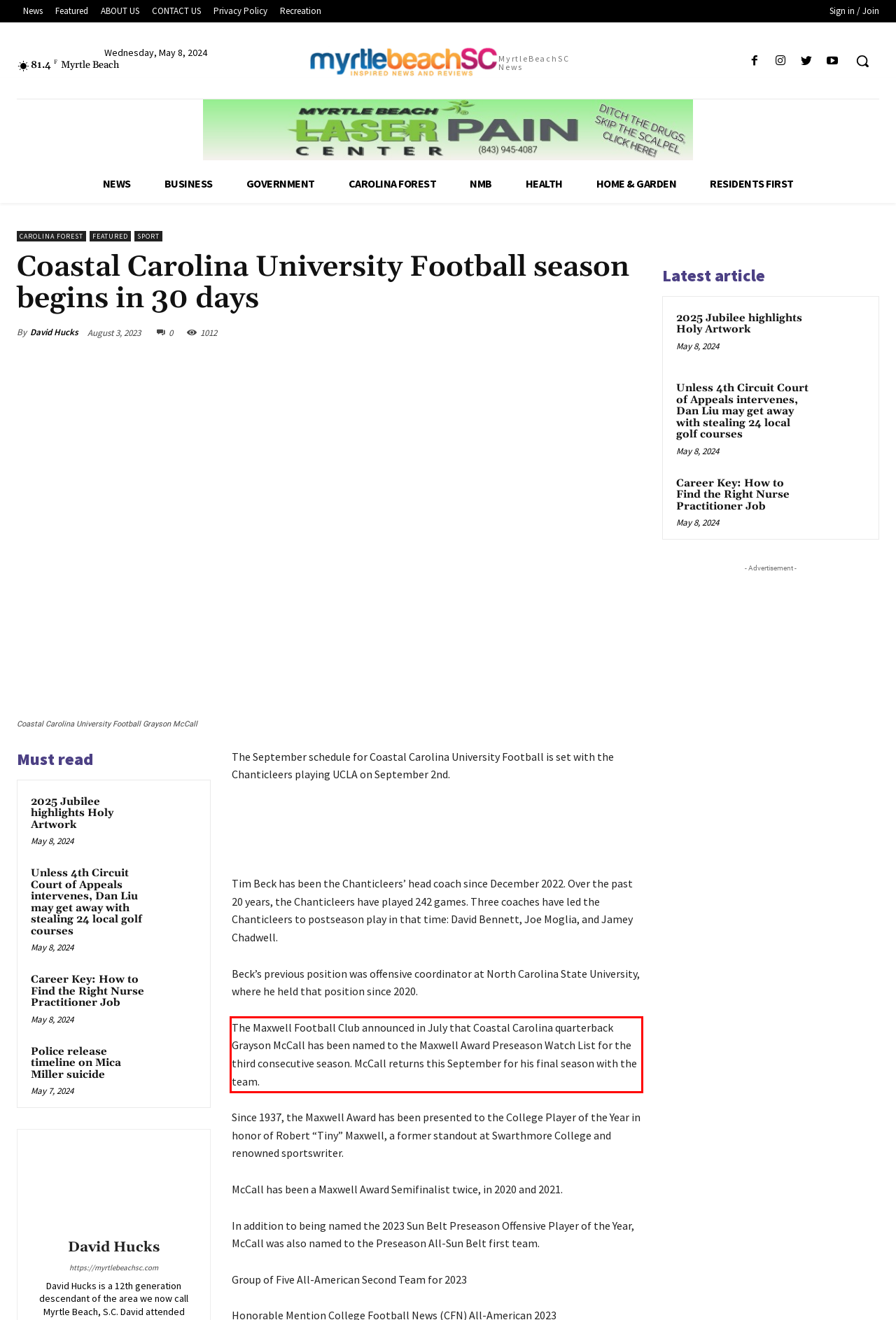Within the screenshot of the webpage, there is a red rectangle. Please recognize and generate the text content inside this red bounding box.

The Maxwell Football Club announced in July that Coastal Carolina quarterback Grayson McCall has been named to the Maxwell Award Preseason Watch List for the third consecutive season. McCall returns this September for his final season with the team.